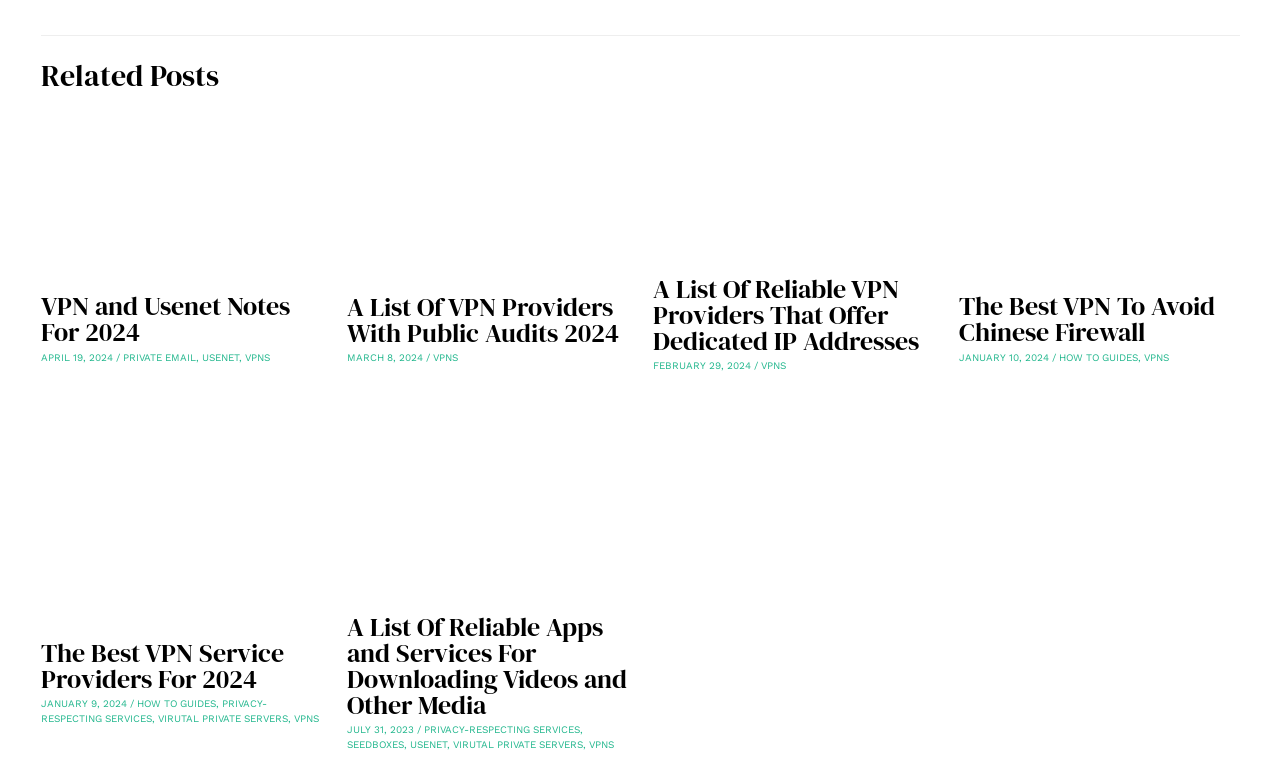Provide the bounding box coordinates of the HTML element this sentence describes: "Seedboxes". The bounding box coordinates consist of four float numbers between 0 and 1, i.e., [left, top, right, bottom].

[0.271, 0.964, 0.315, 0.979]